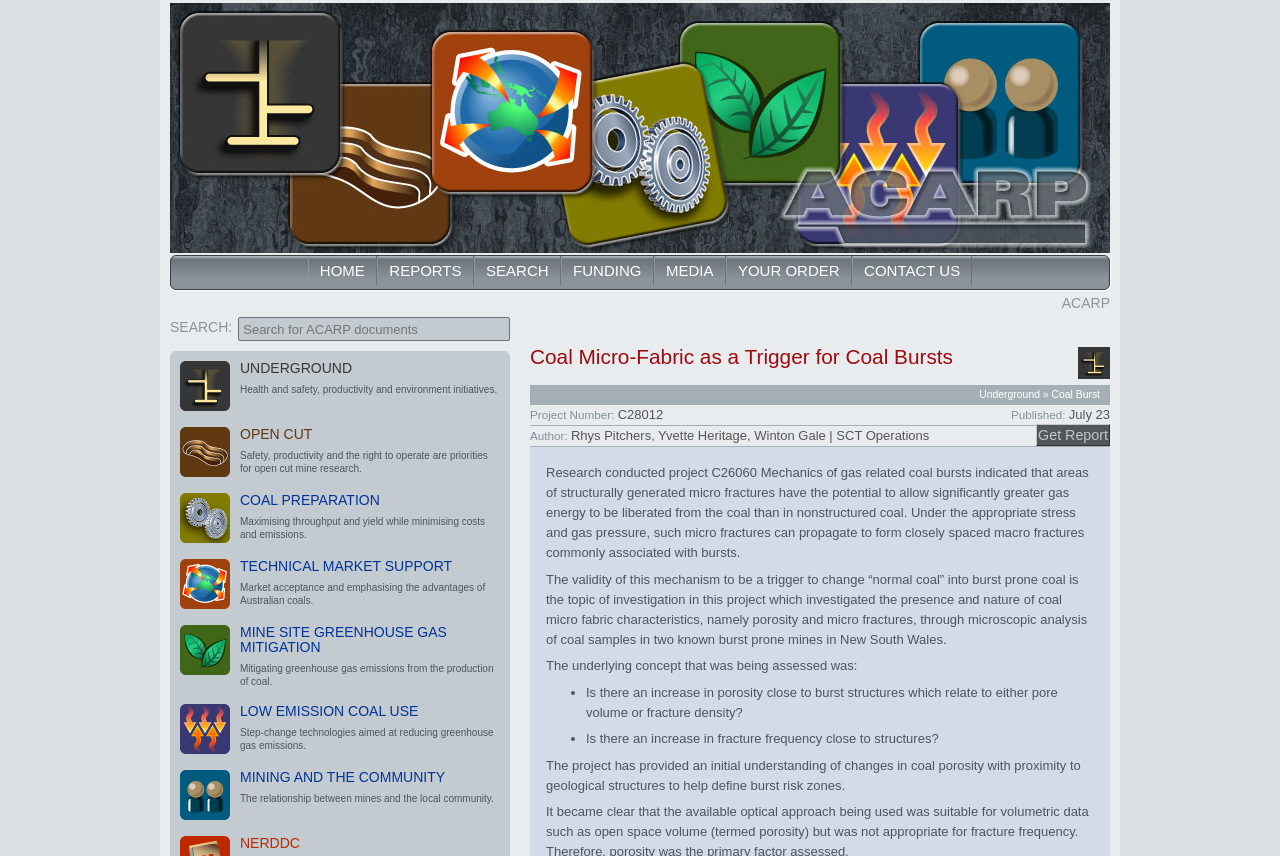Could you highlight the region that needs to be clicked to execute the instruction: "Click on the 'HOME' link"?

[0.24, 0.299, 0.295, 0.333]